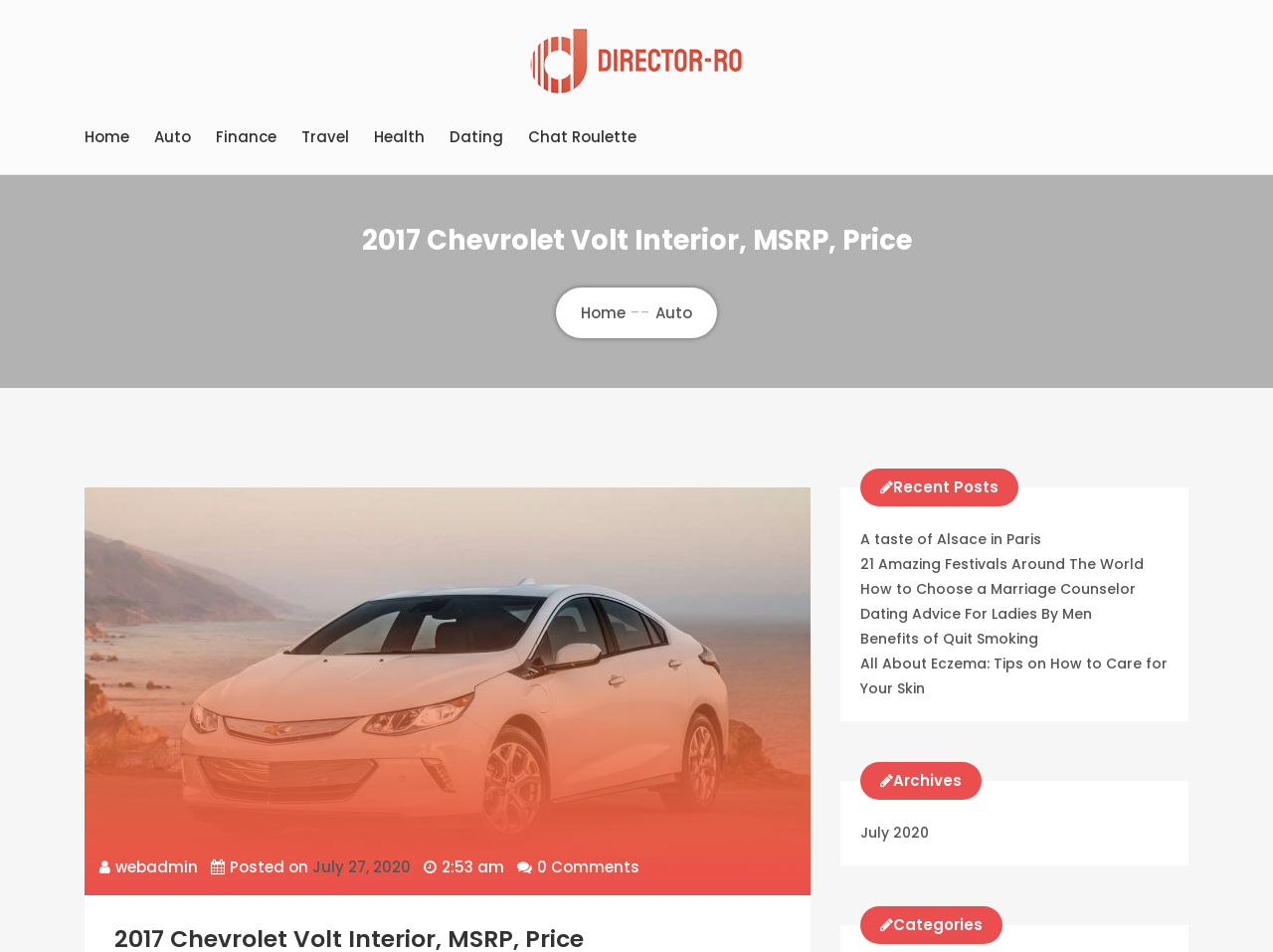Please locate the bounding box coordinates for the element that should be clicked to achieve the following instruction: "Check Categories". Ensure the coordinates are given as four float numbers between 0 and 1, i.e., [left, top, right, bottom].

[0.676, 0.955, 0.788, 0.995]